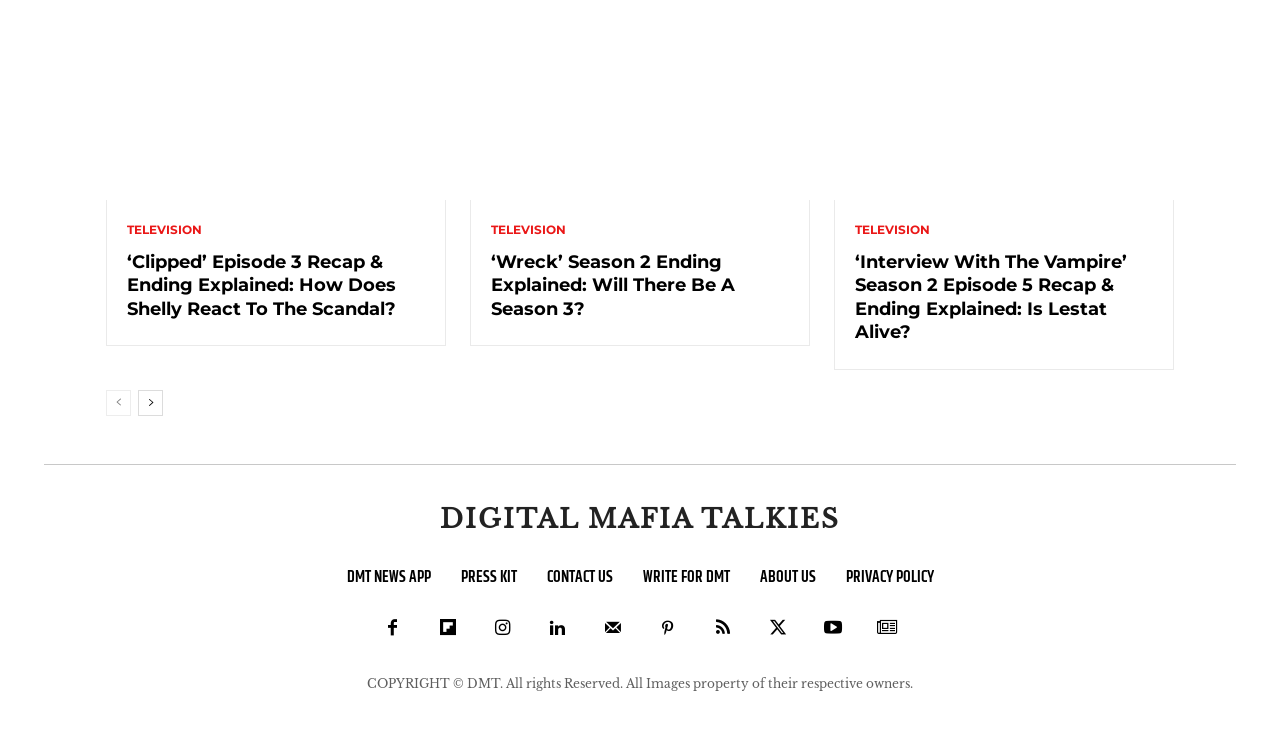Could you highlight the region that needs to be clicked to execute the instruction: "Share this article"?

None